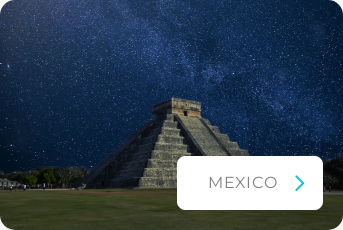Please answer the following question using a single word or phrase: 
What type of architecture is depicted?

Mesoamerican